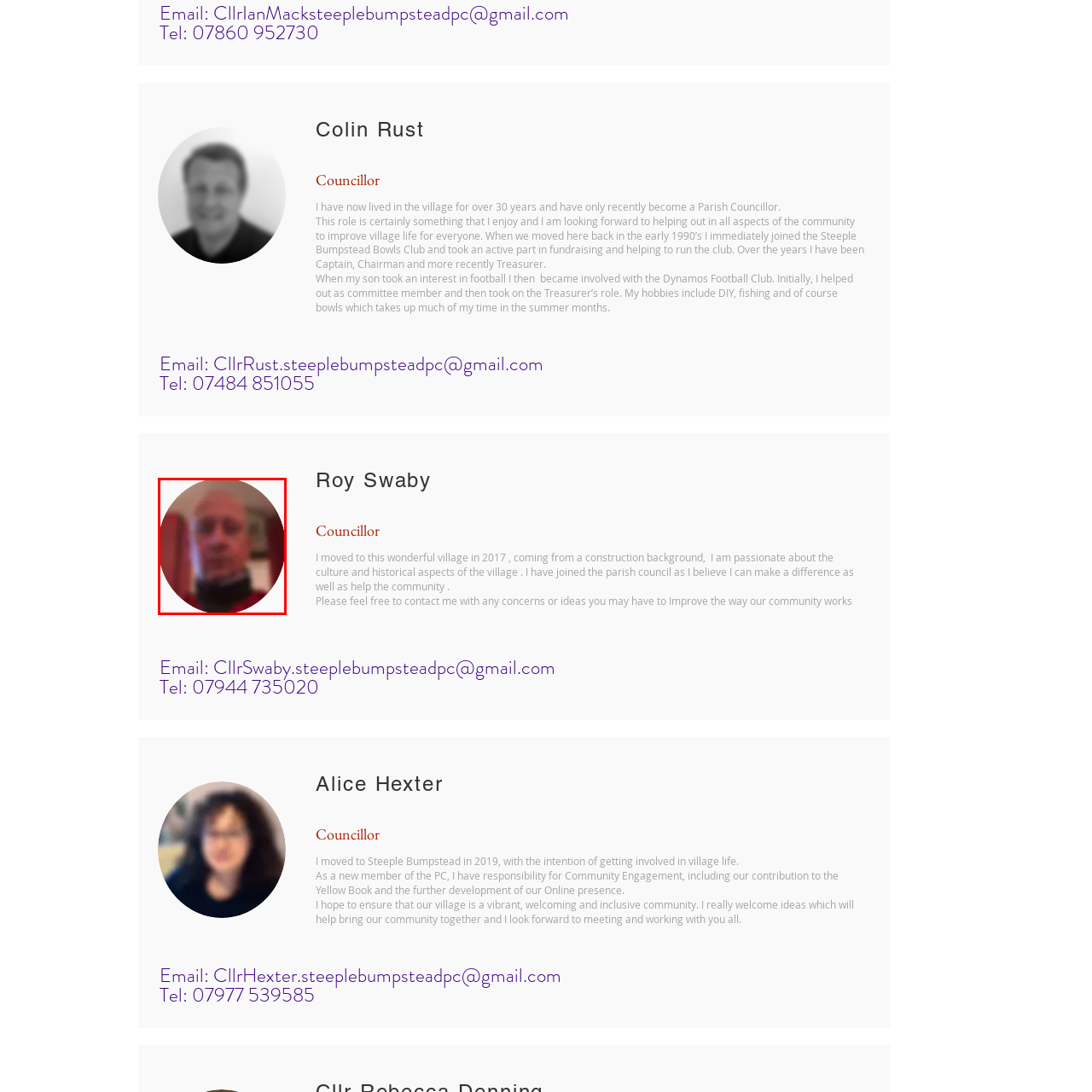Please look at the image highlighted by the red bounding box and provide a single word or phrase as an answer to this question:
What is the color of Roy's top?

Dark